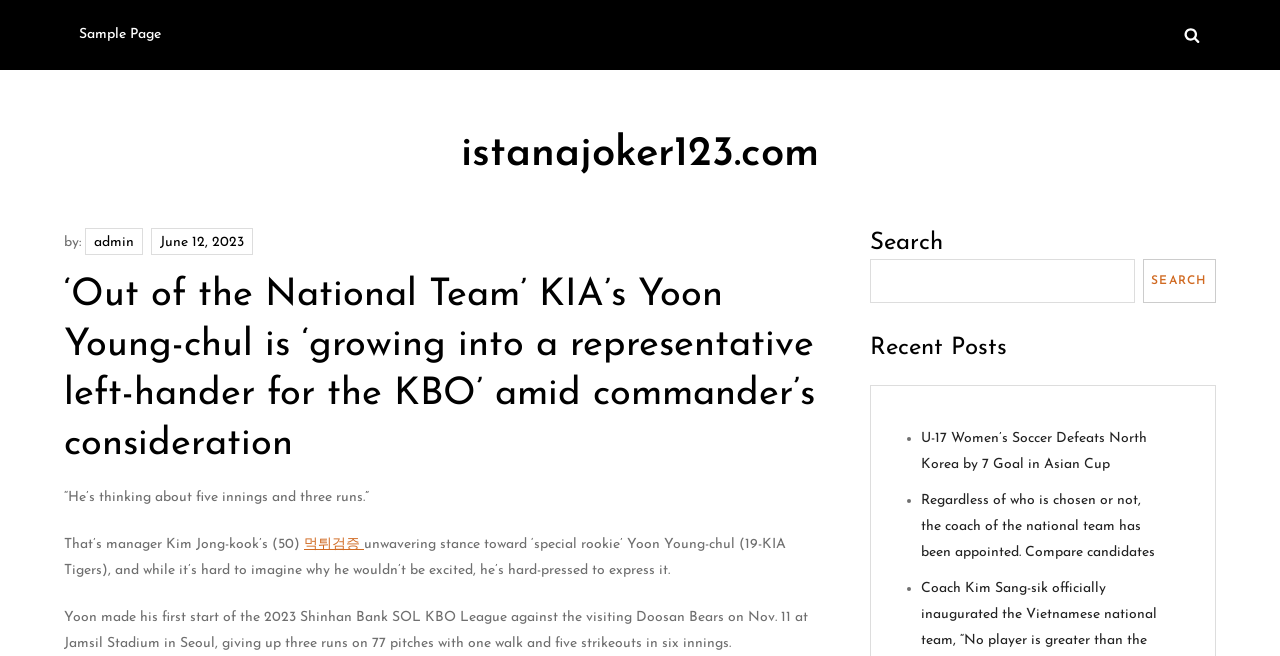How many runs did Yoon Young-chul give up in his first start? Look at the image and give a one-word or short phrase answer.

Three runs